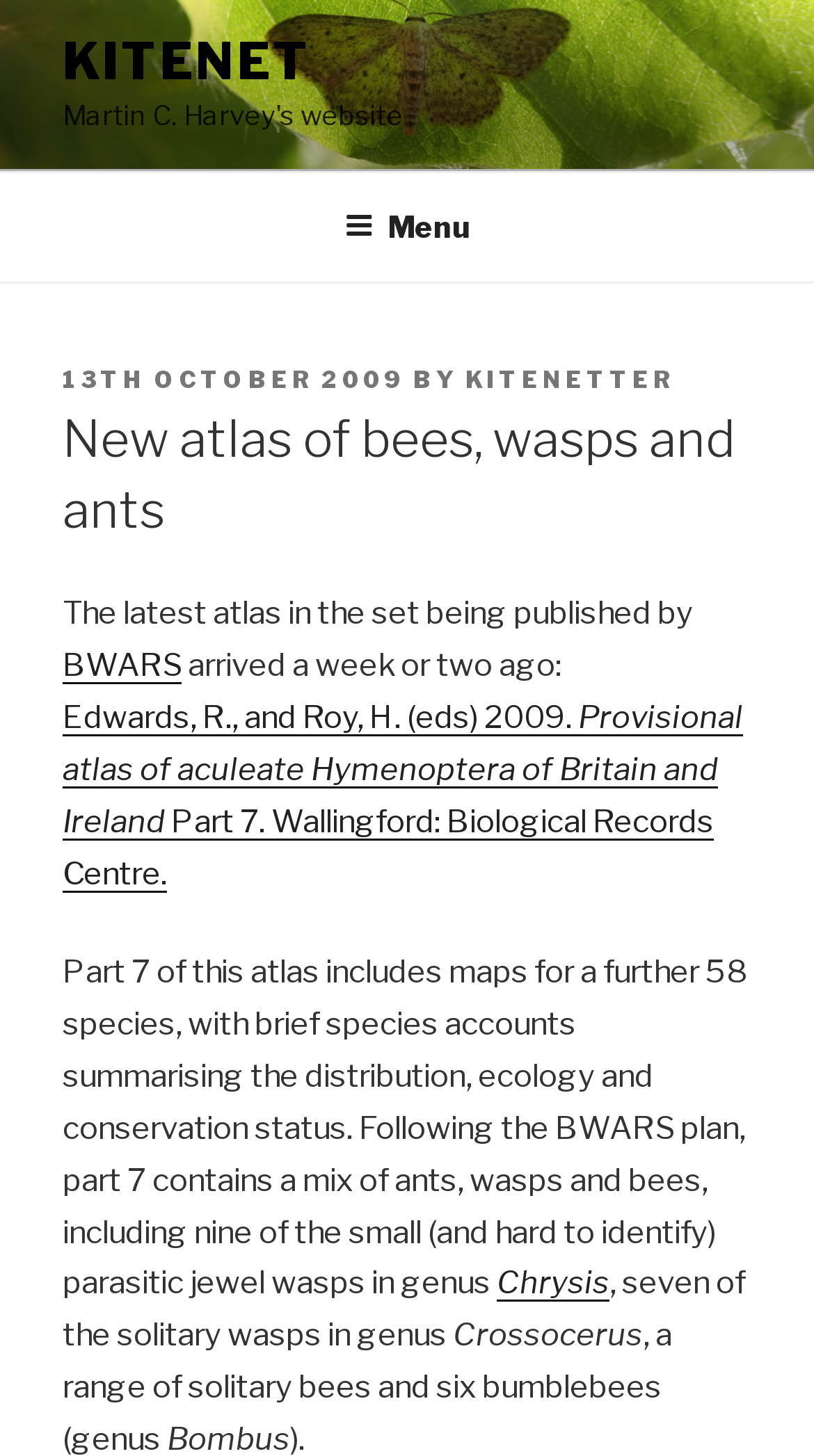Locate the headline of the webpage and generate its content.

New atlas of bees, wasps and ants